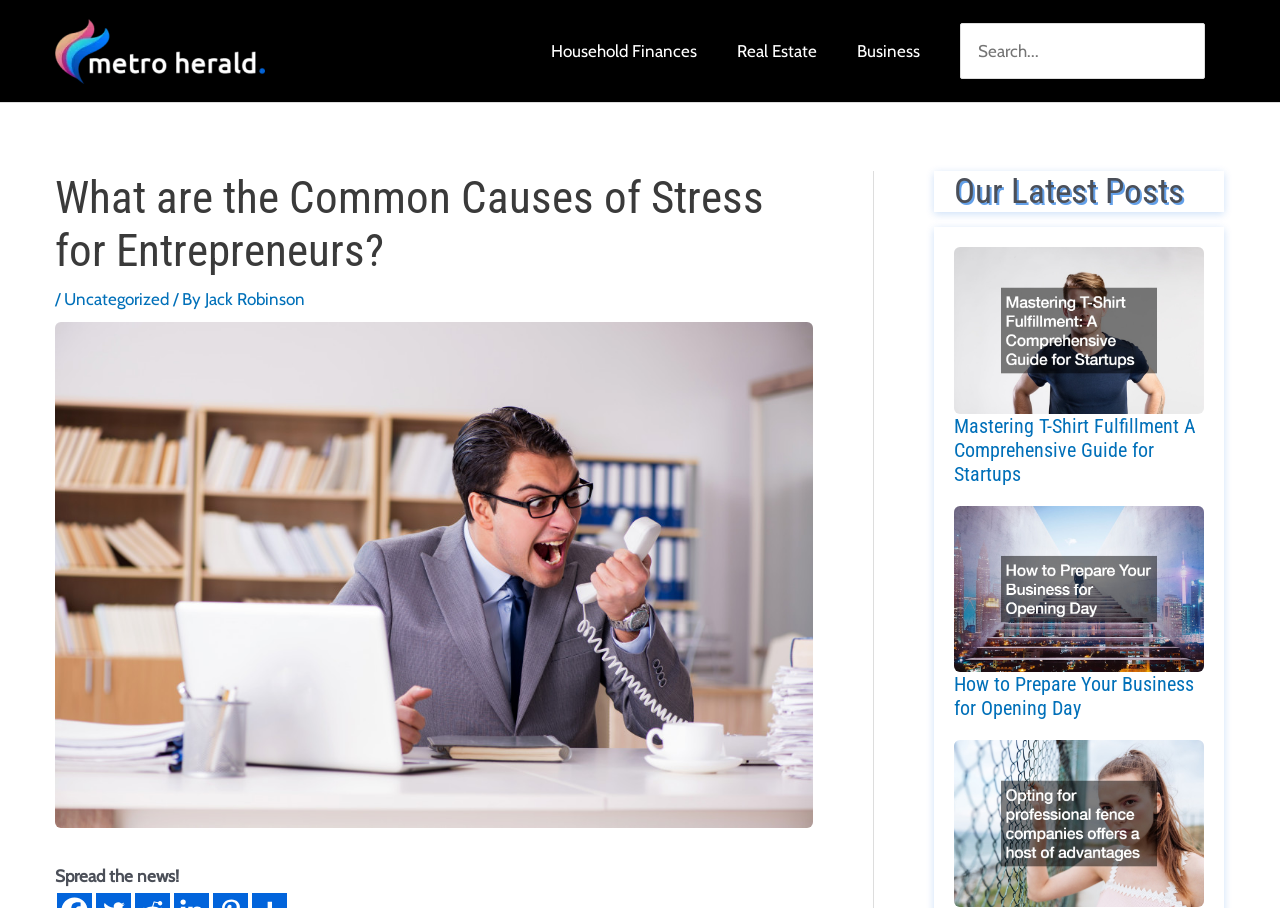Determine the bounding box coordinates of the region that needs to be clicked to achieve the task: "Login to the system".

None